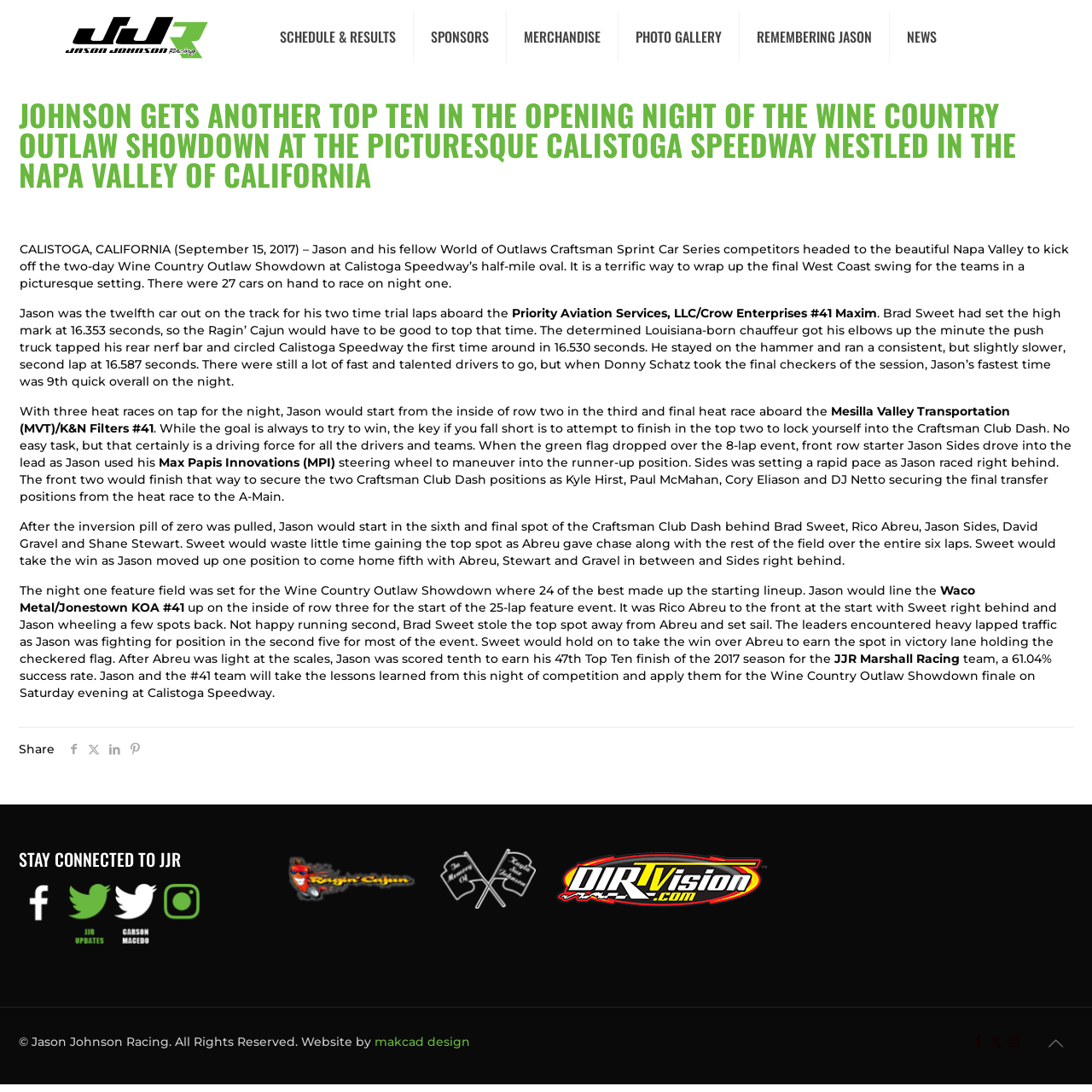Given the element description Site Default, predict the bounding box coordinates for the UI element in the webpage screenshot. The format should be (top-left x, top-left y, bottom-right x, bottom-right y), and the values should be between 0 and 1.

None